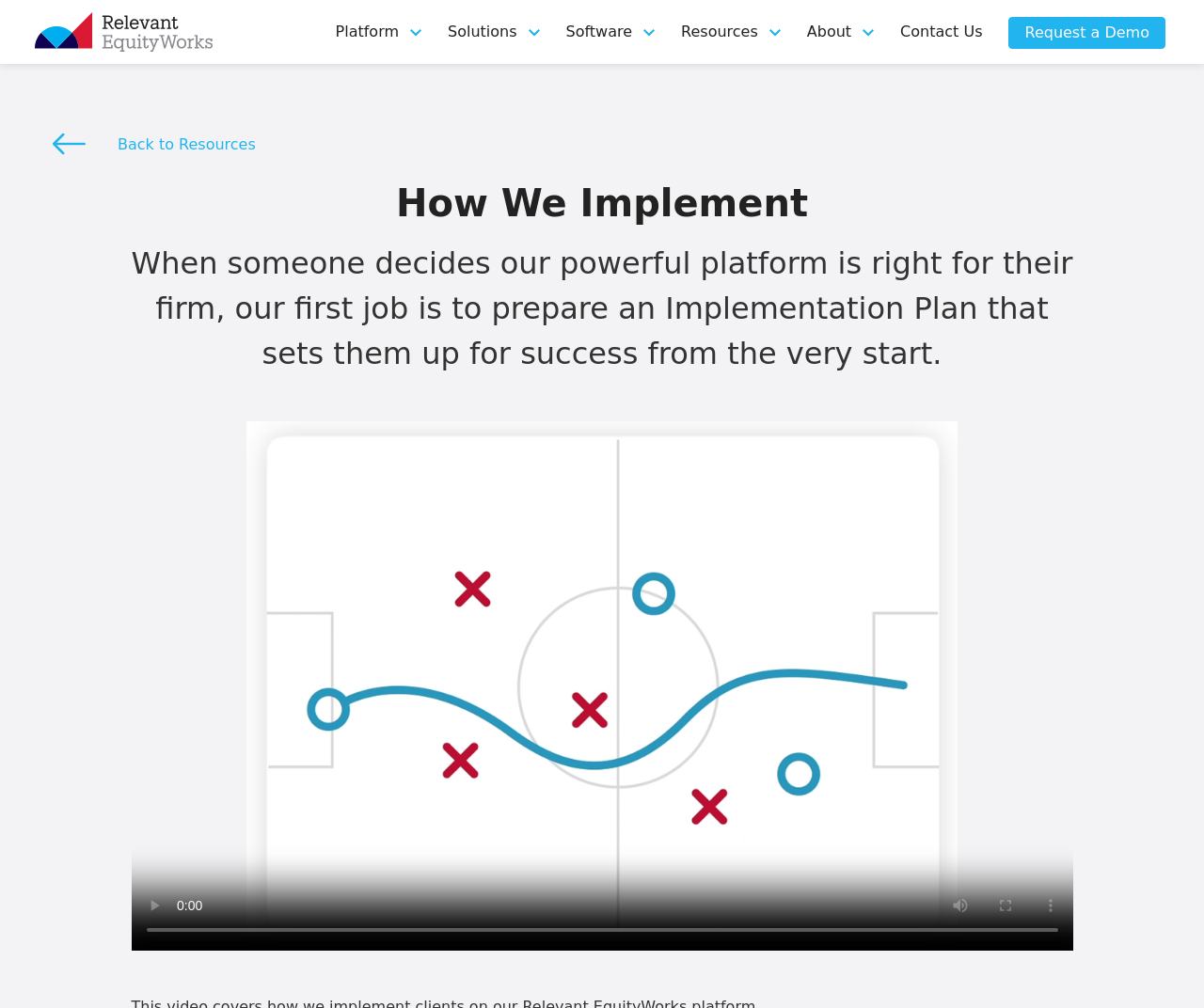Please pinpoint the bounding box coordinates for the region I should click to adhere to this instruction: "Click the 'Request a Demo' link".

[0.838, 0.017, 0.968, 0.049]